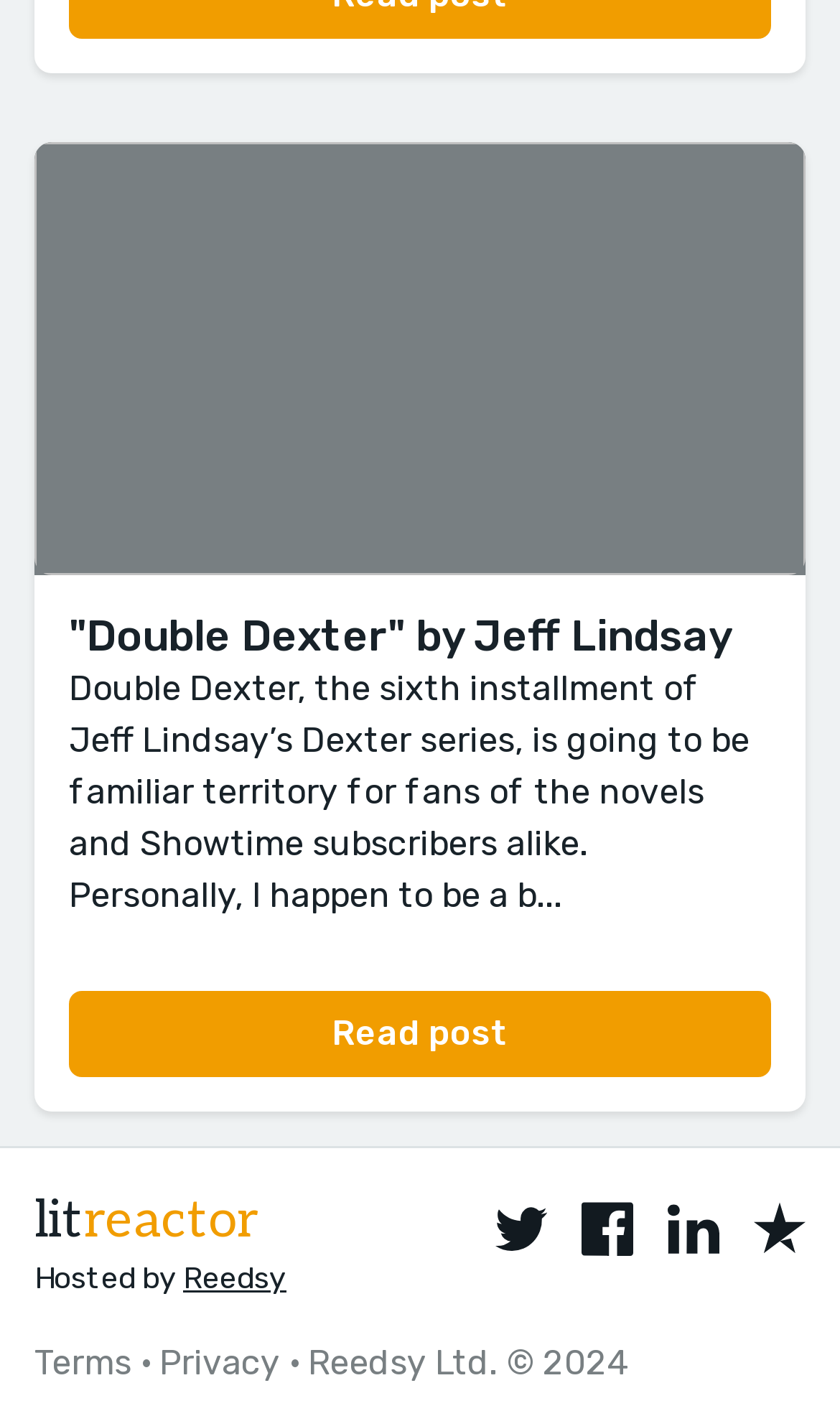Respond to the following query with just one word or a short phrase: 
How many social media links are present on the webpage?

4